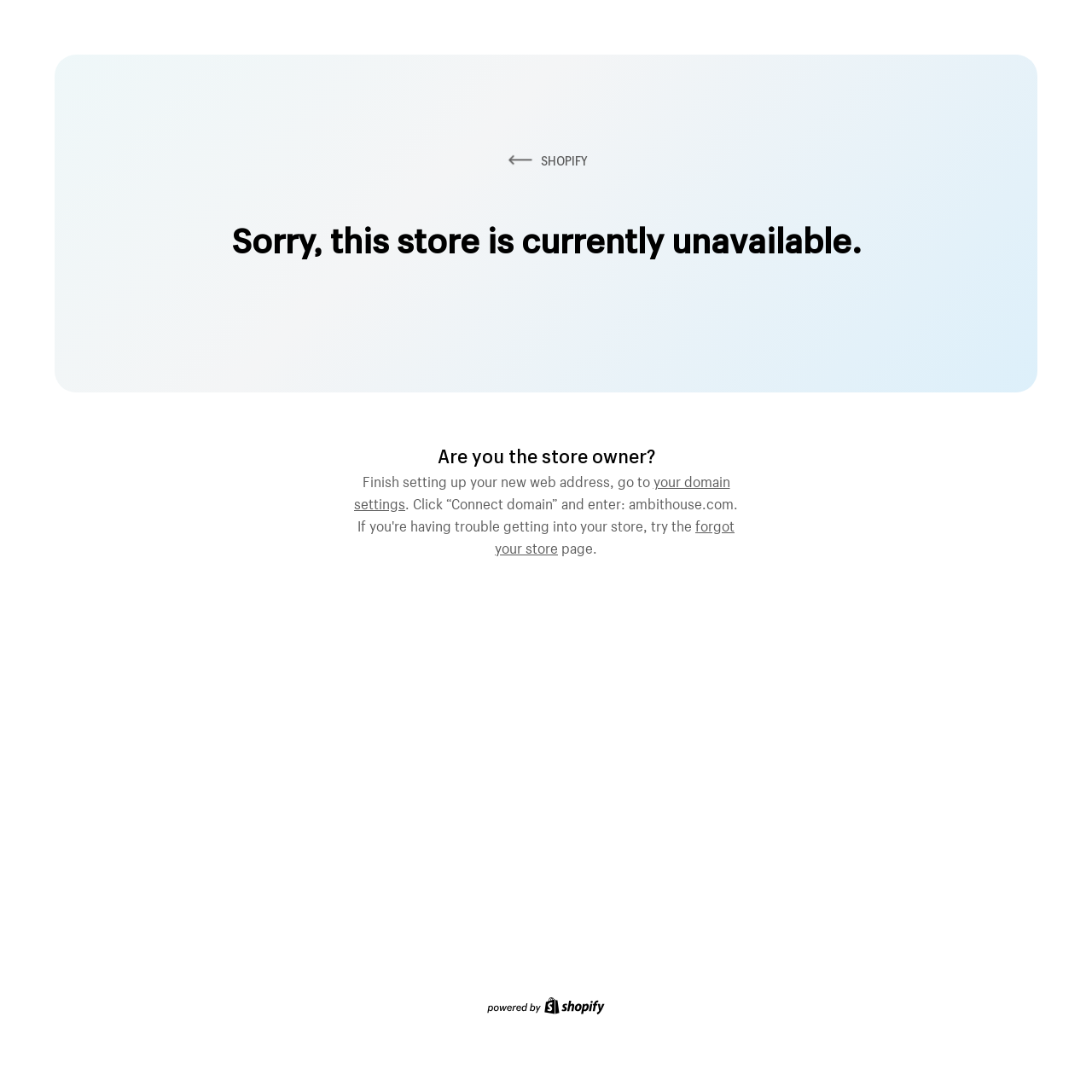Could you please study the image and provide a detailed answer to the question:
What is the brand name displayed on the top?

The brand name is displayed on the top of the webpage, and it is written in all capital letters. It is accompanied by an image, which is likely the logo of the brand.